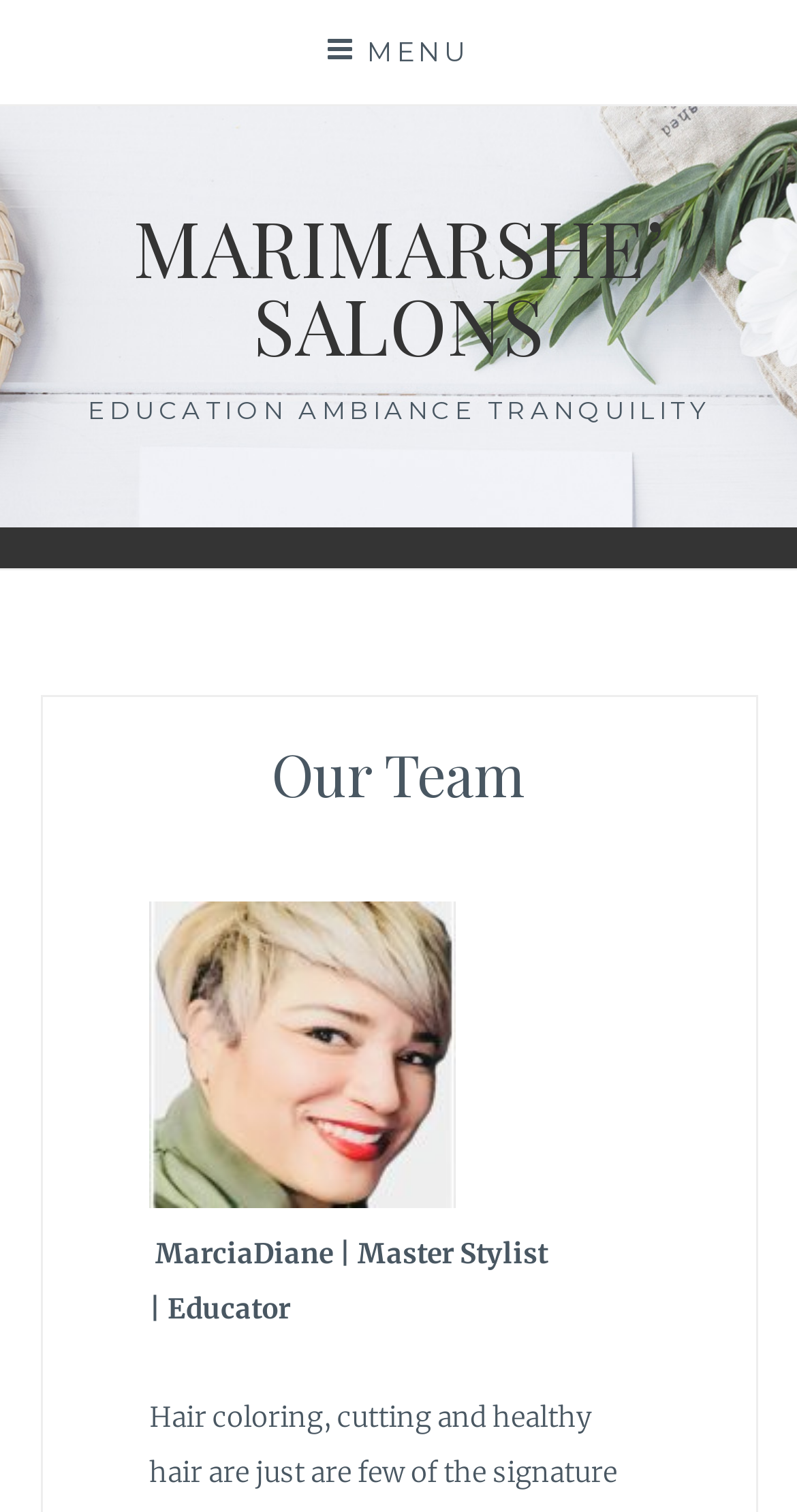Respond to the question below with a single word or phrase: How many team members are listed?

2